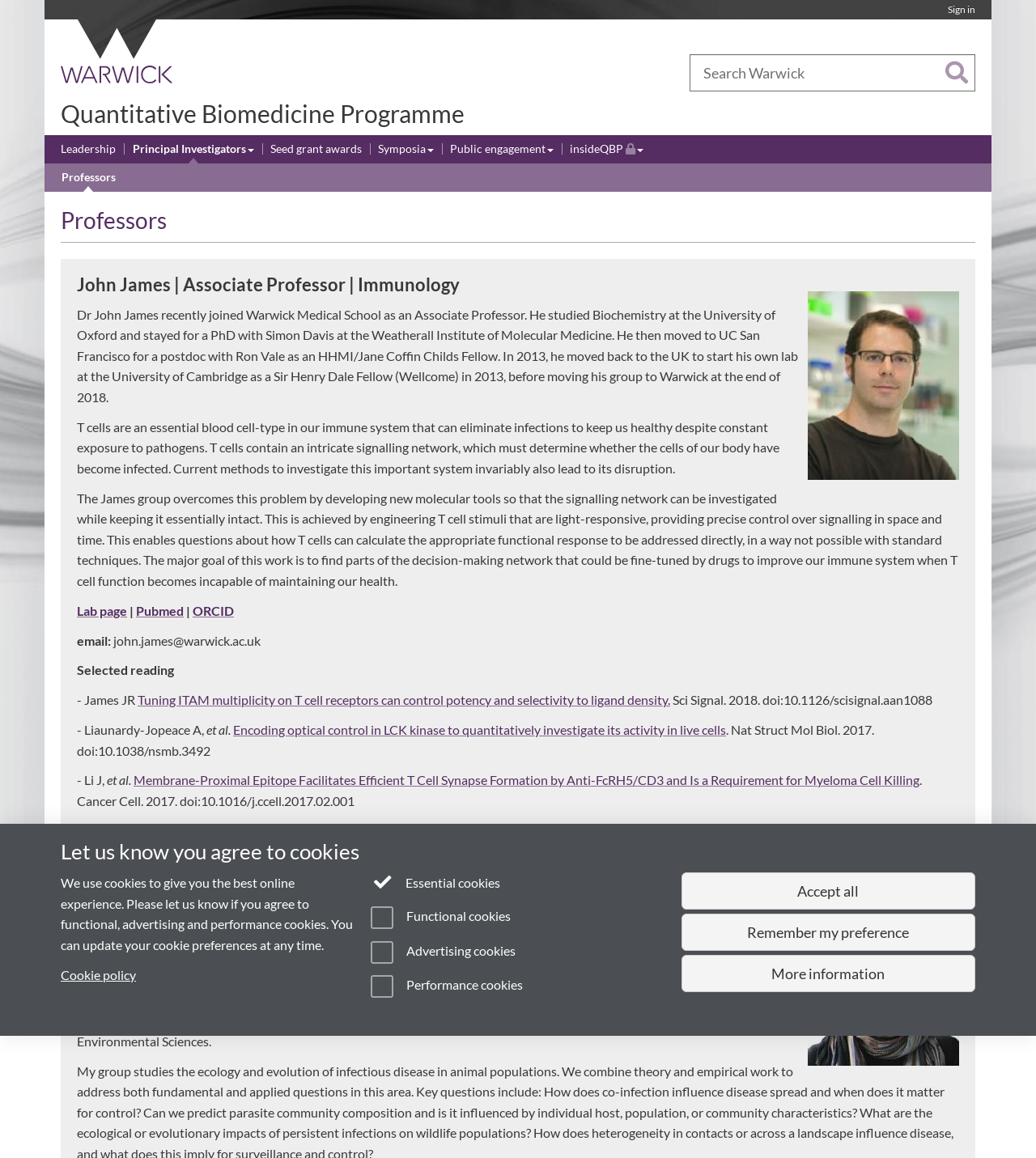Determine the bounding box coordinates of the section to be clicked to follow the instruction: "Visit the University of Warwick homepage". The coordinates should be given as four float numbers between 0 and 1, formatted as [left, top, right, bottom].

[0.051, 0.017, 0.176, 0.073]